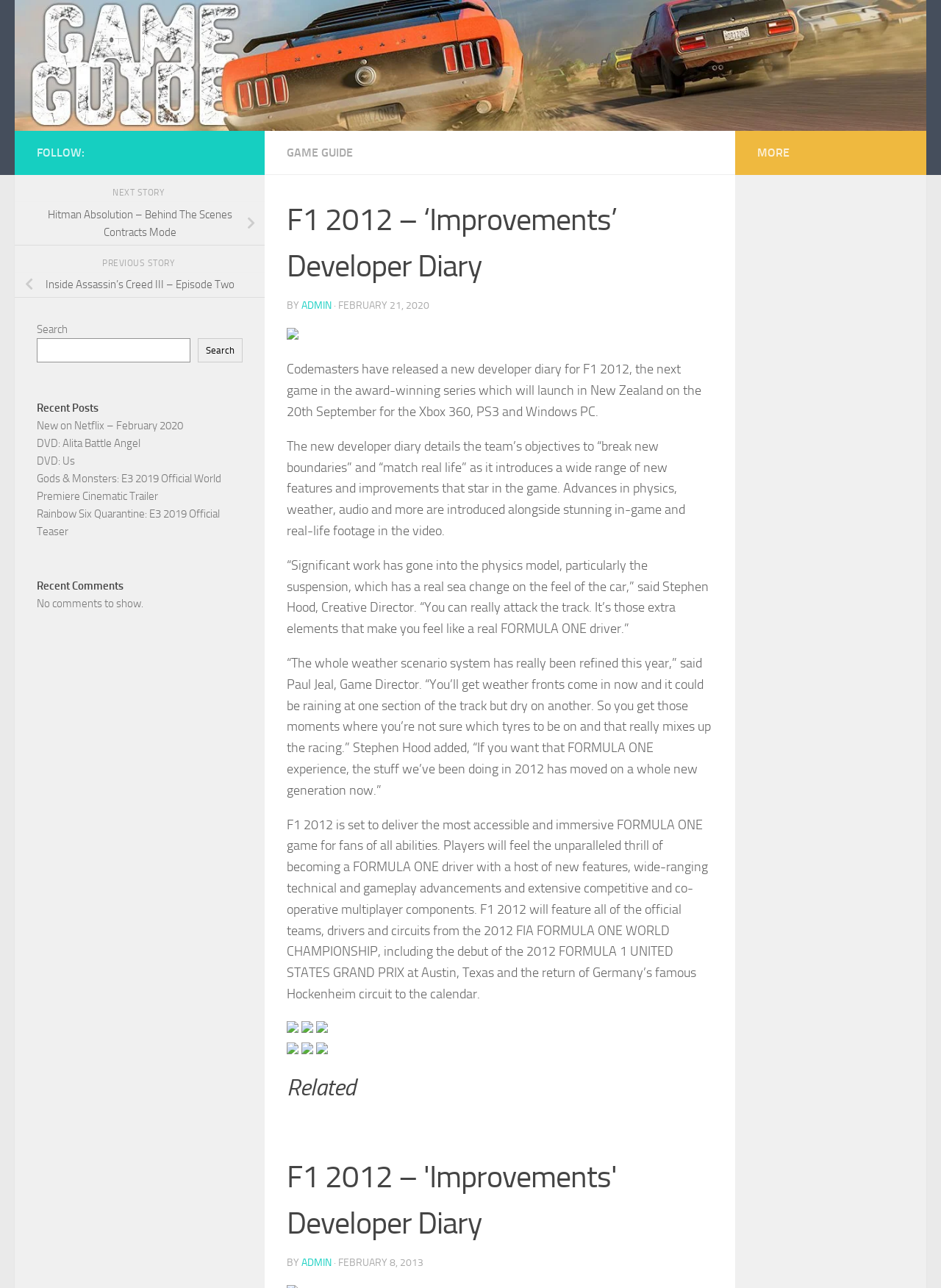Determine the main text heading of the webpage and provide its content.

F1 2012 – ‘Improvements’ Developer Diary